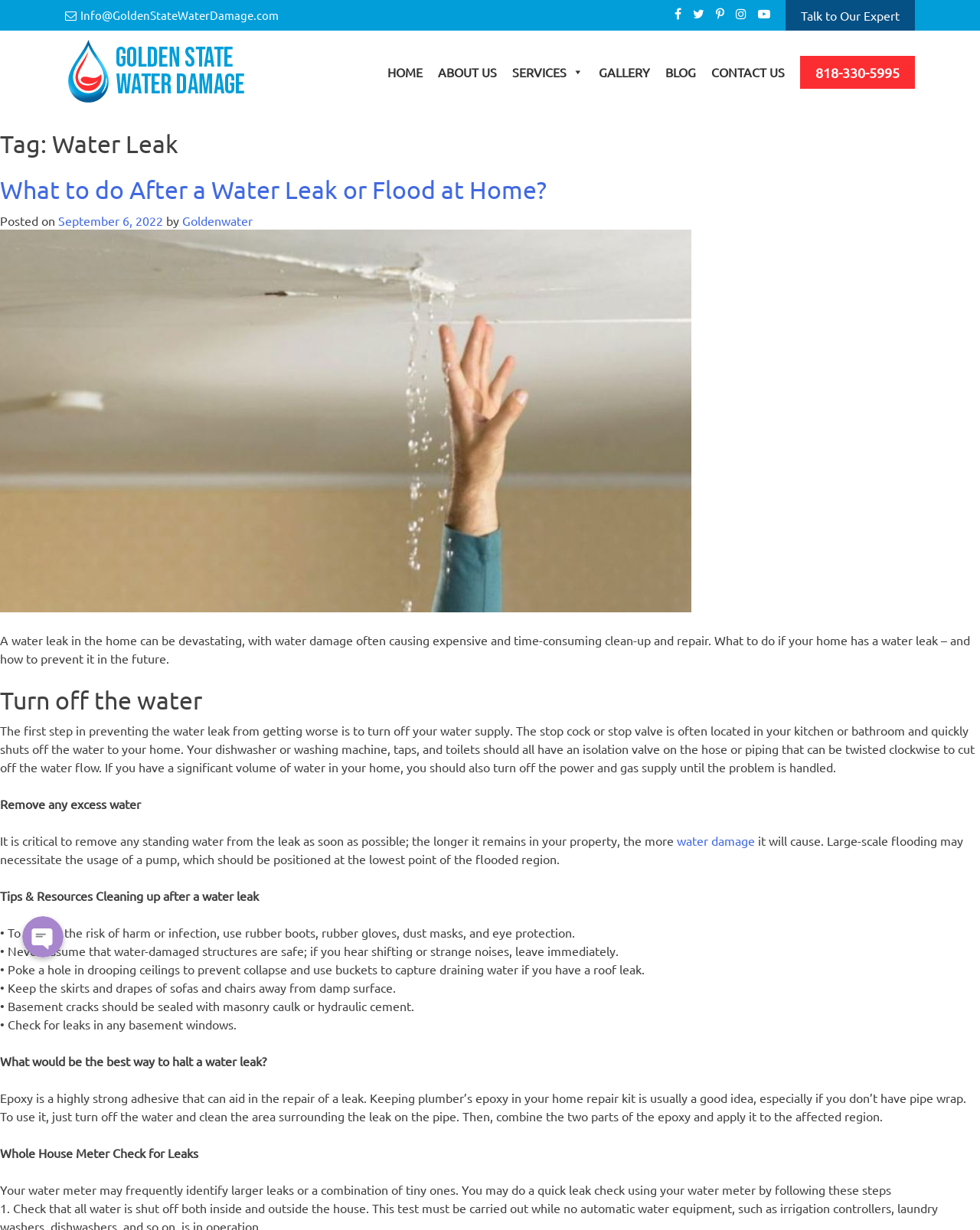Please determine the primary heading and provide its text.

Tag: Water Leak